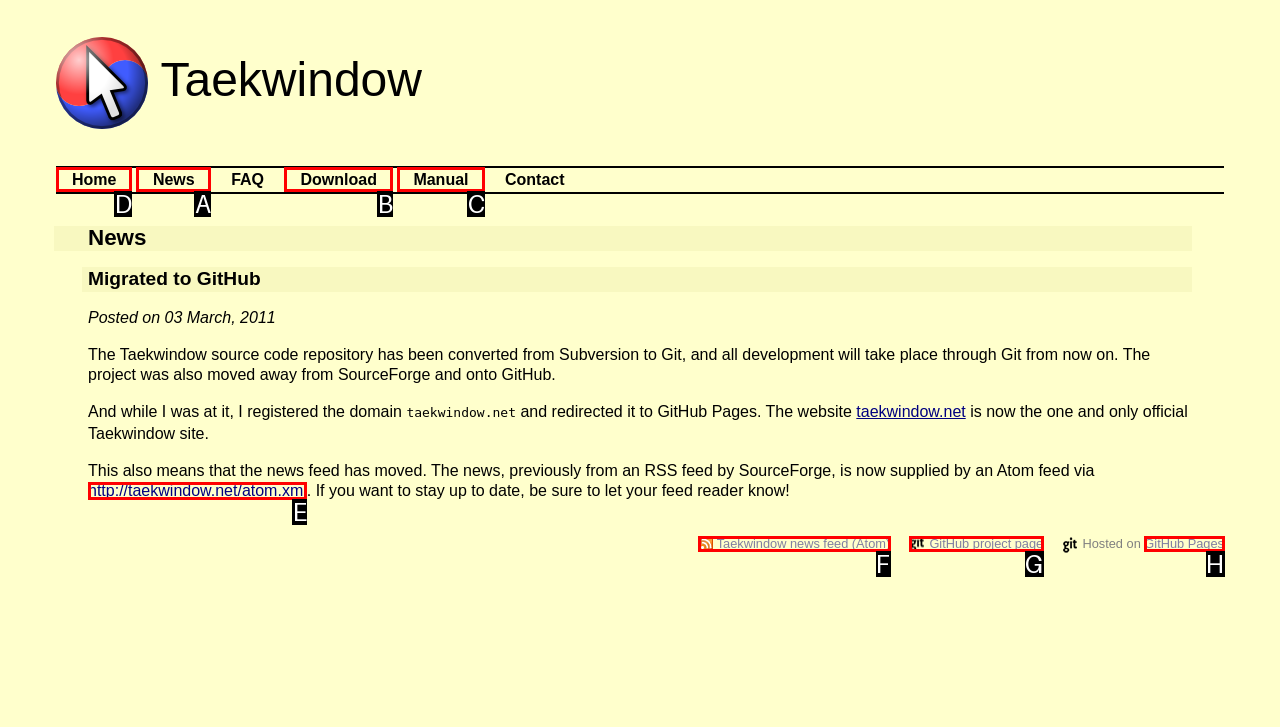Find the appropriate UI element to complete the task: go to home page. Indicate your choice by providing the letter of the element.

D